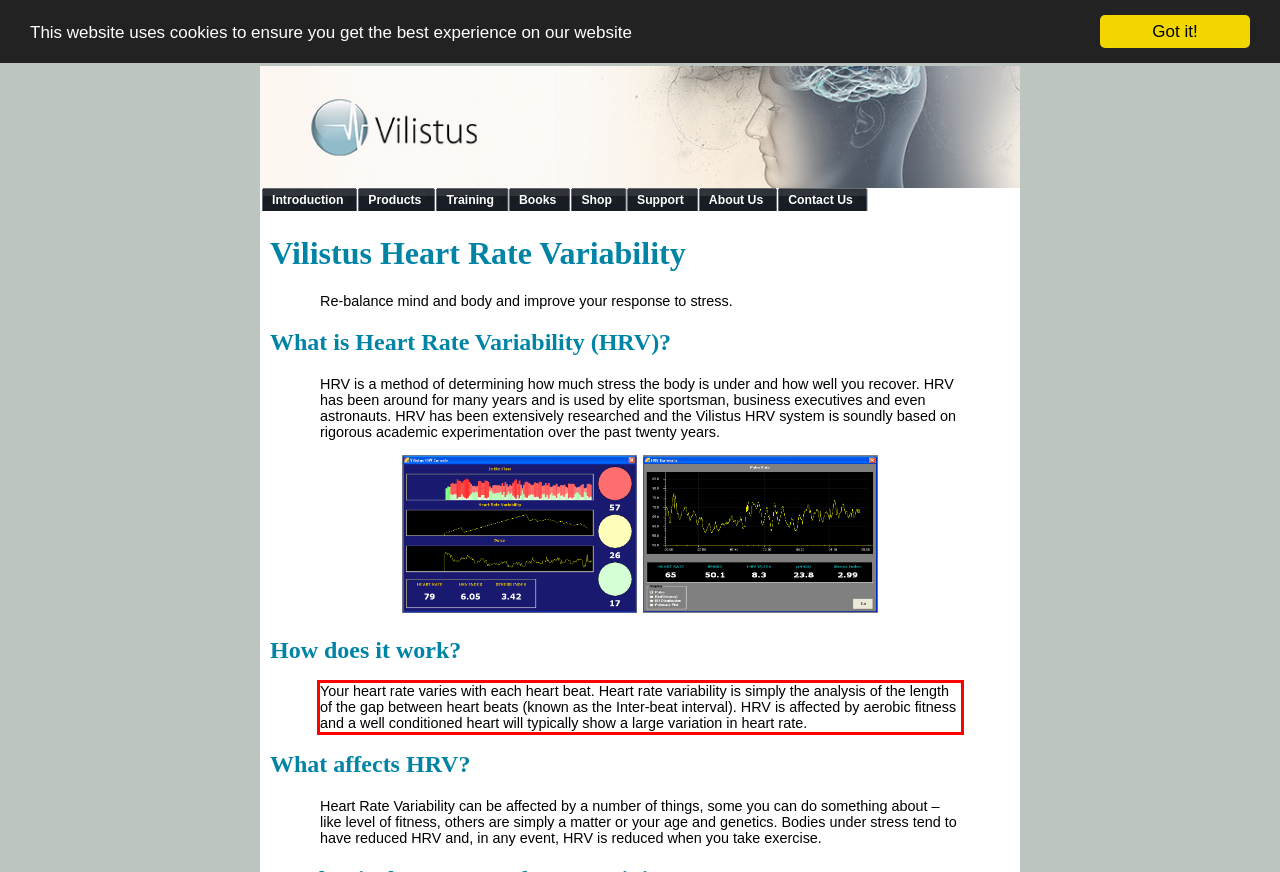Given a screenshot of a webpage containing a red rectangle bounding box, extract and provide the text content found within the red bounding box.

Your heart rate varies with each heart beat. Heart rate variability is simply the analysis of the length of the gap between heart beats (known as the Inter-beat interval). HRV is affected by aerobic fitness and a well conditioned heart will typically show a large variation in heart rate.